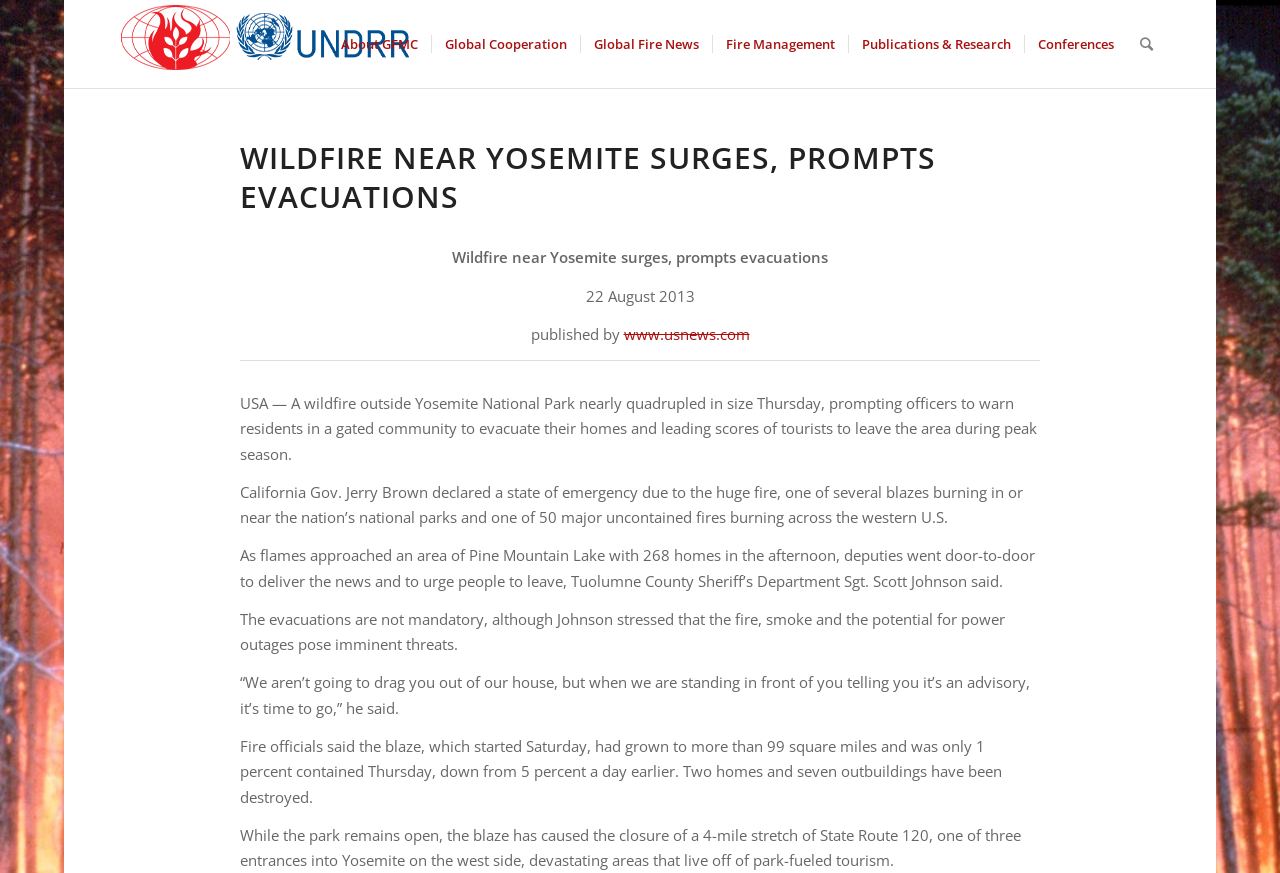Determine the bounding box coordinates for the clickable element required to fulfill the instruction: "Click on WILDFIRE NEAR YOSEMITE SURGES, PROMPTS EVACUATIONS link". Provide the coordinates as four float numbers between 0 and 1, i.e., [left, top, right, bottom].

[0.188, 0.157, 0.731, 0.248]